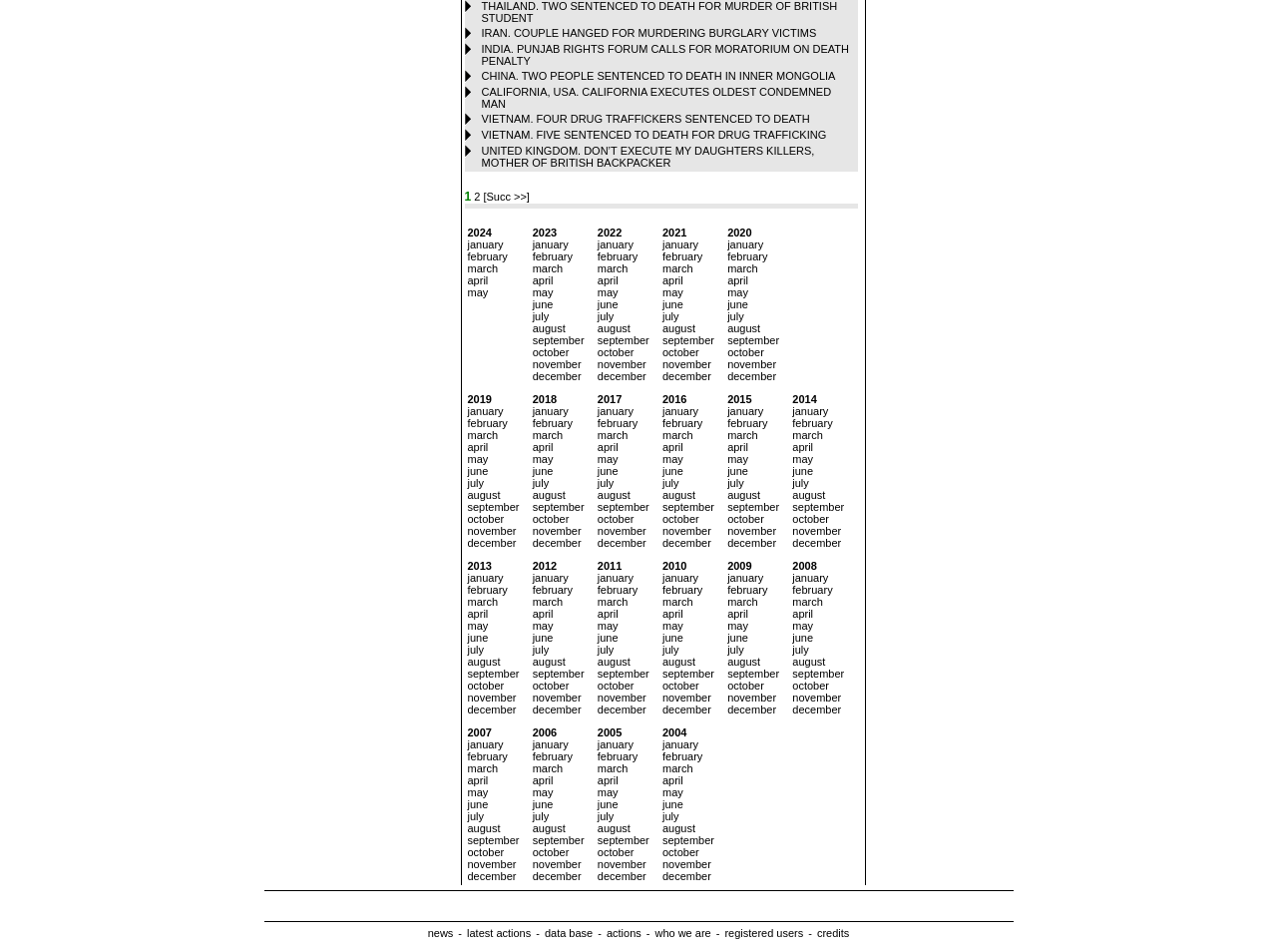Bounding box coordinates are given in the format (top-left x, top-left y, bottom-right x, bottom-right y). All values should be floating point numbers between 0 and 1. Provide the bounding box coordinate for the UI element described as: Sitemap

None